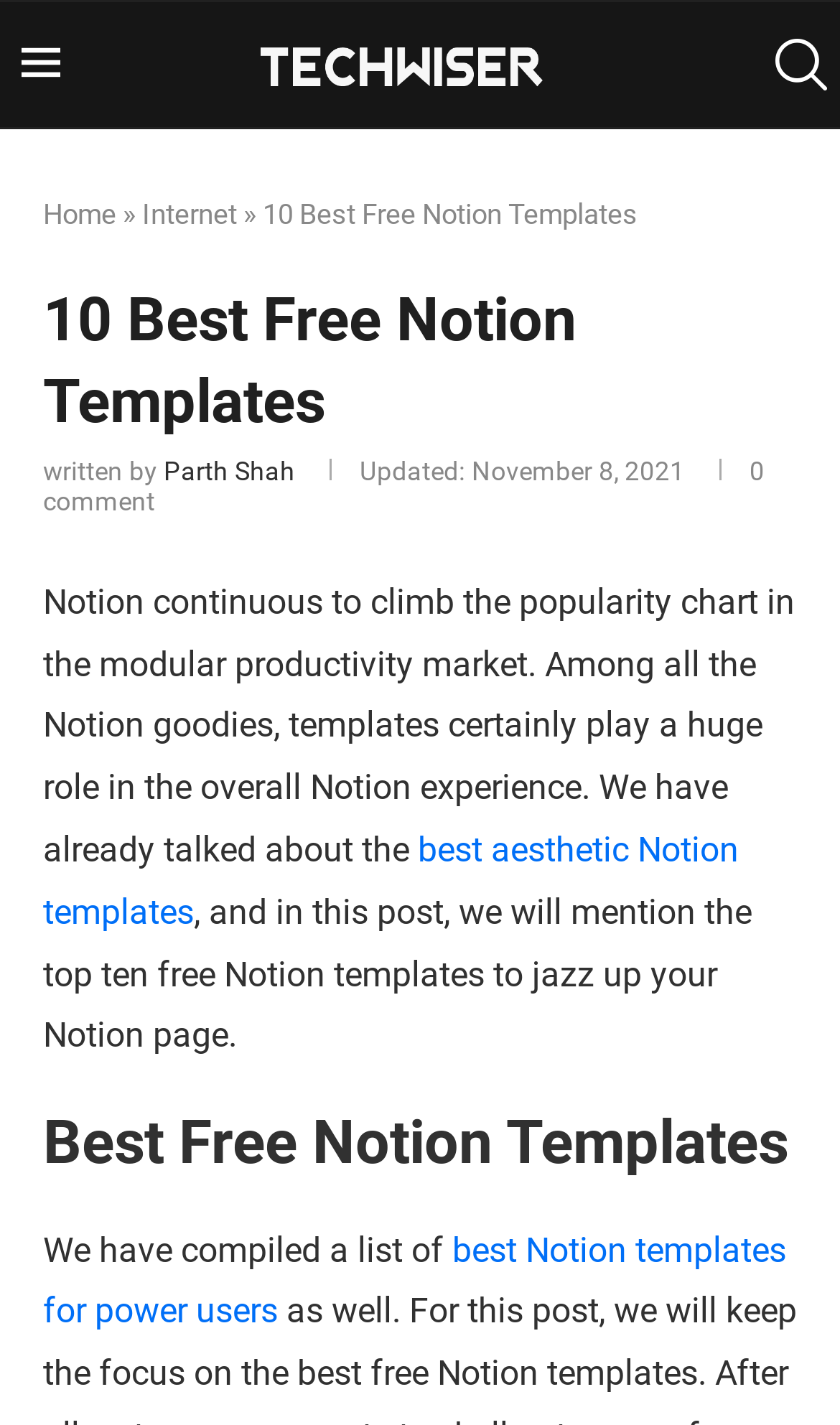Calculate the bounding box coordinates of the UI element given the description: "Parth Shah".

[0.195, 0.32, 0.351, 0.341]